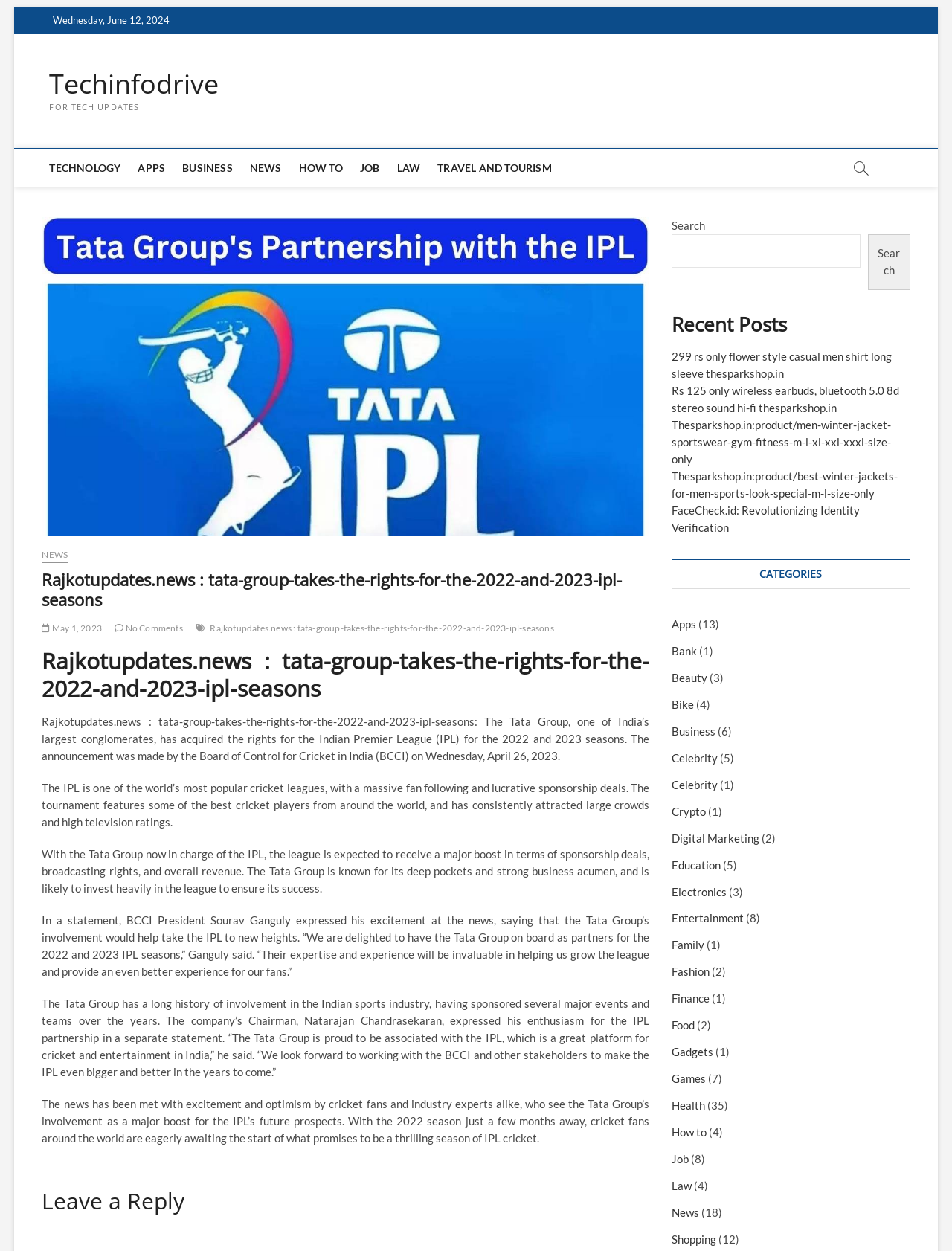What is the position of the 'Search' button on the webpage?
Please elaborate on the answer to the question with detailed information.

The answer can be found by analyzing the bounding box coordinates of the search button element, which indicates that it is located at the top right corner of the webpage.